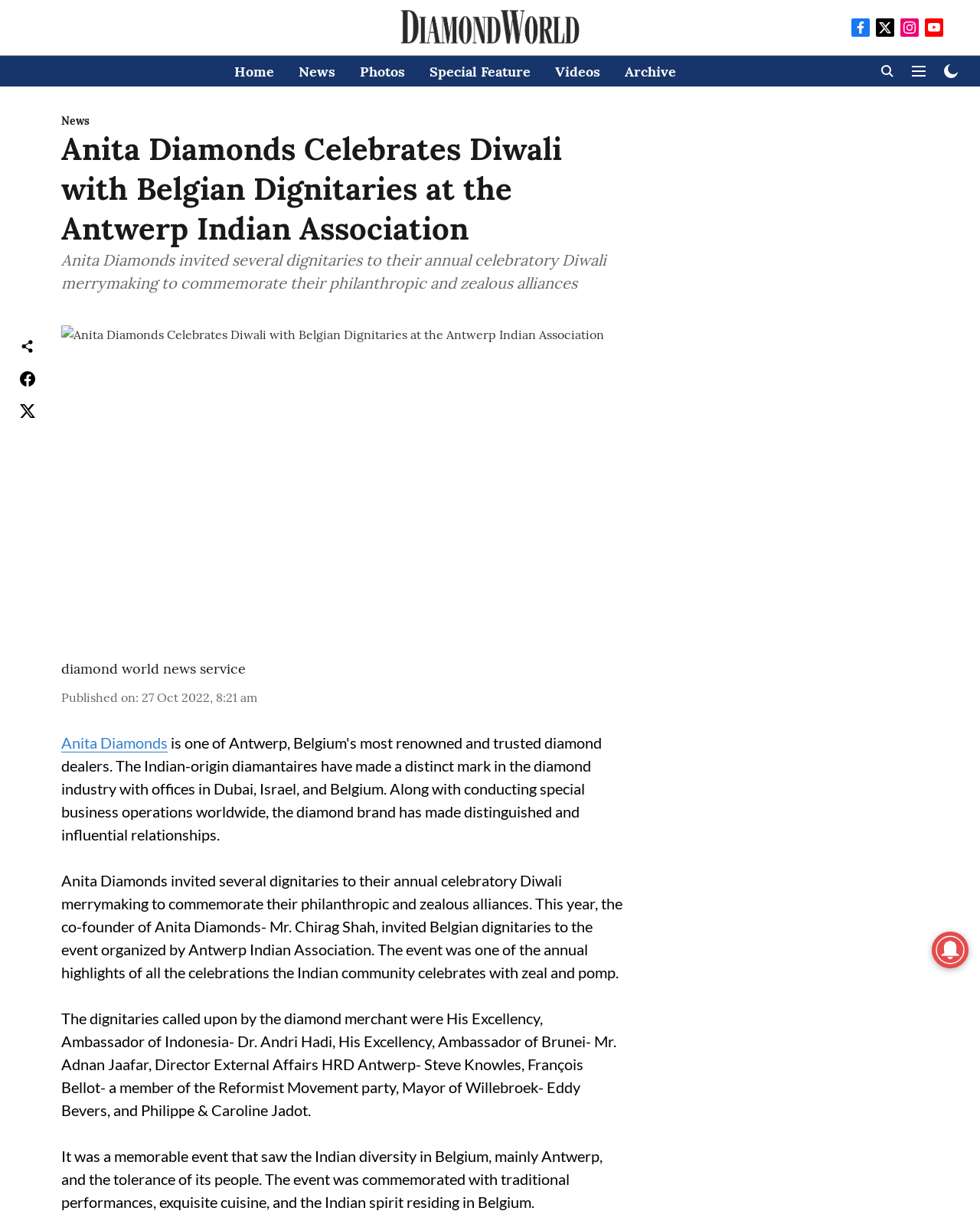Answer the question in a single word or phrase:
Who is the co-founder of Anita Diamonds?

Mr. Chirag Shah